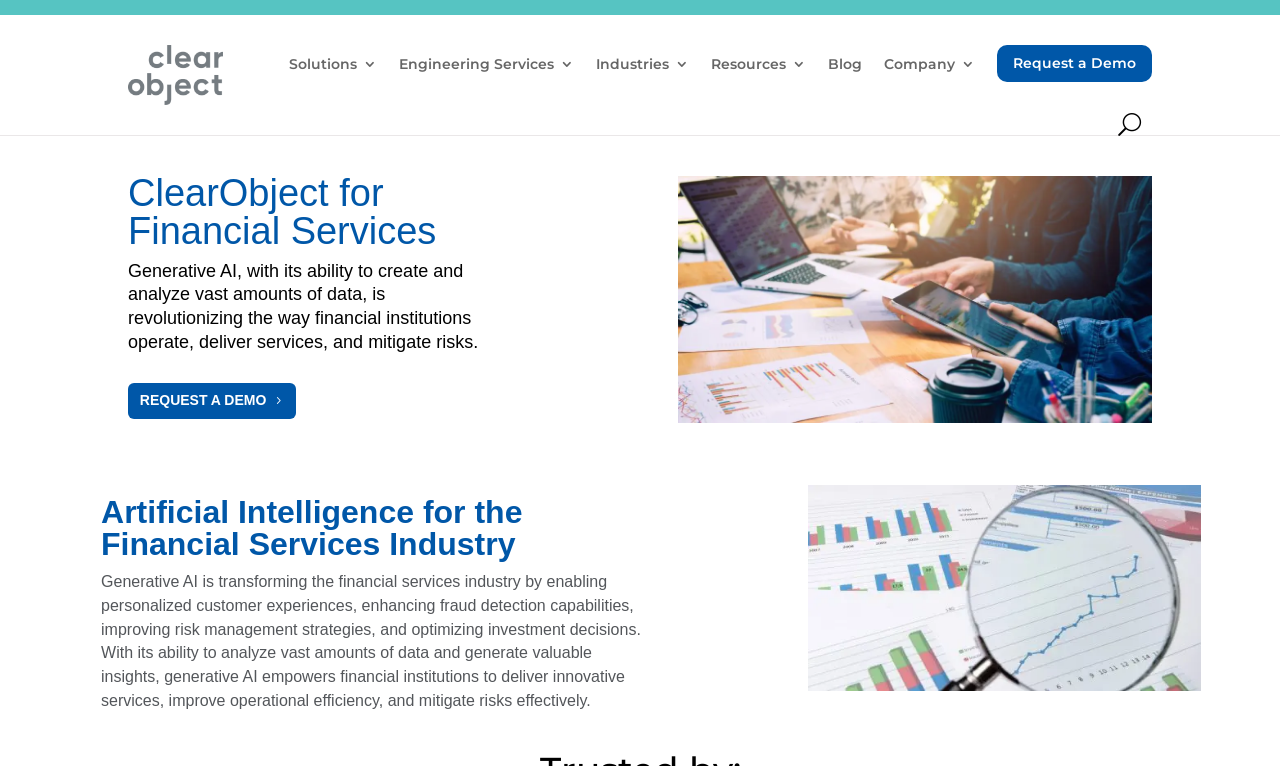Locate the bounding box coordinates of the area that needs to be clicked to fulfill the following instruction: "Click the 'Blog' link". The coordinates should be in the format of four float numbers between 0 and 1, namely [left, top, right, bottom].

[0.647, 0.02, 0.673, 0.146]